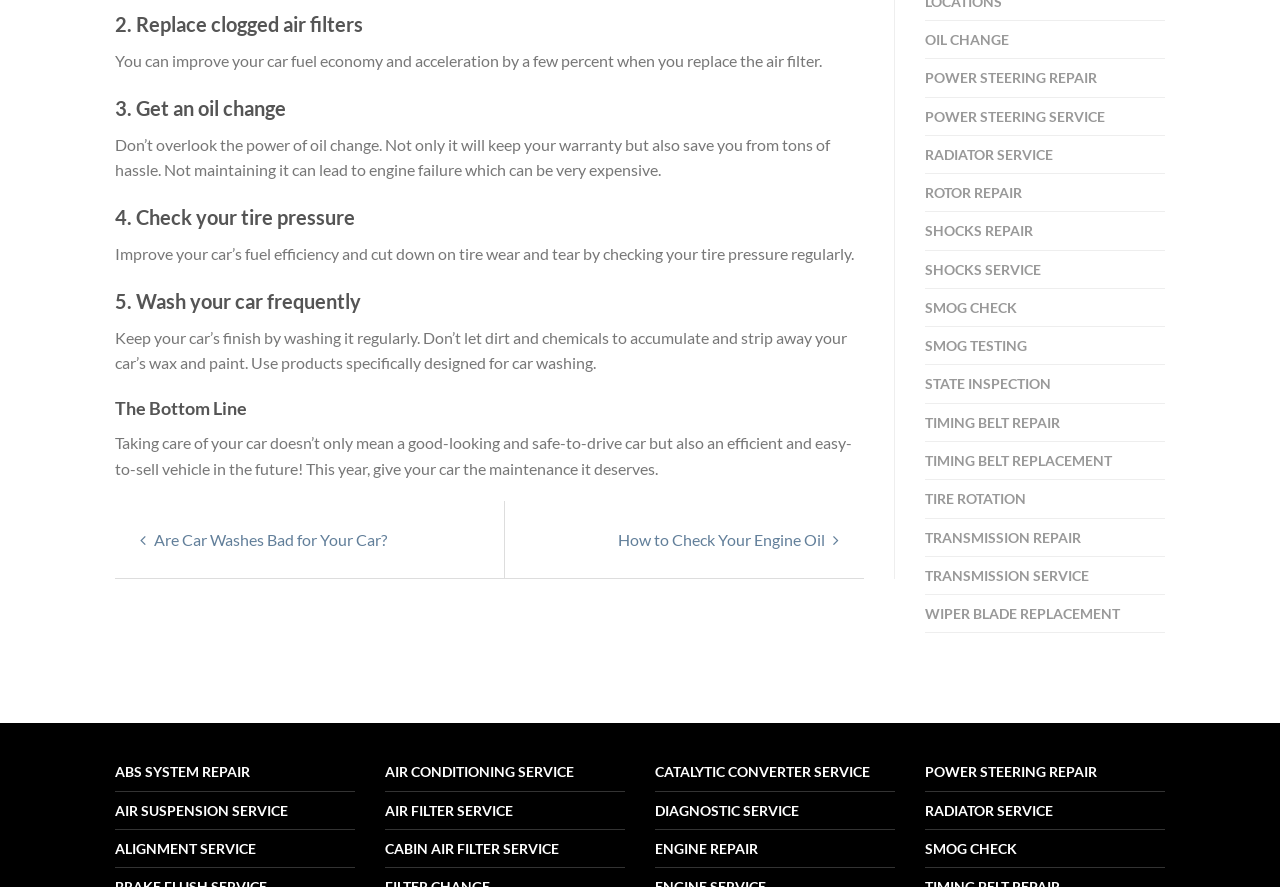What services are provided in the right sidebar?
Answer the question with a single word or phrase, referring to the image.

Various car maintenance services